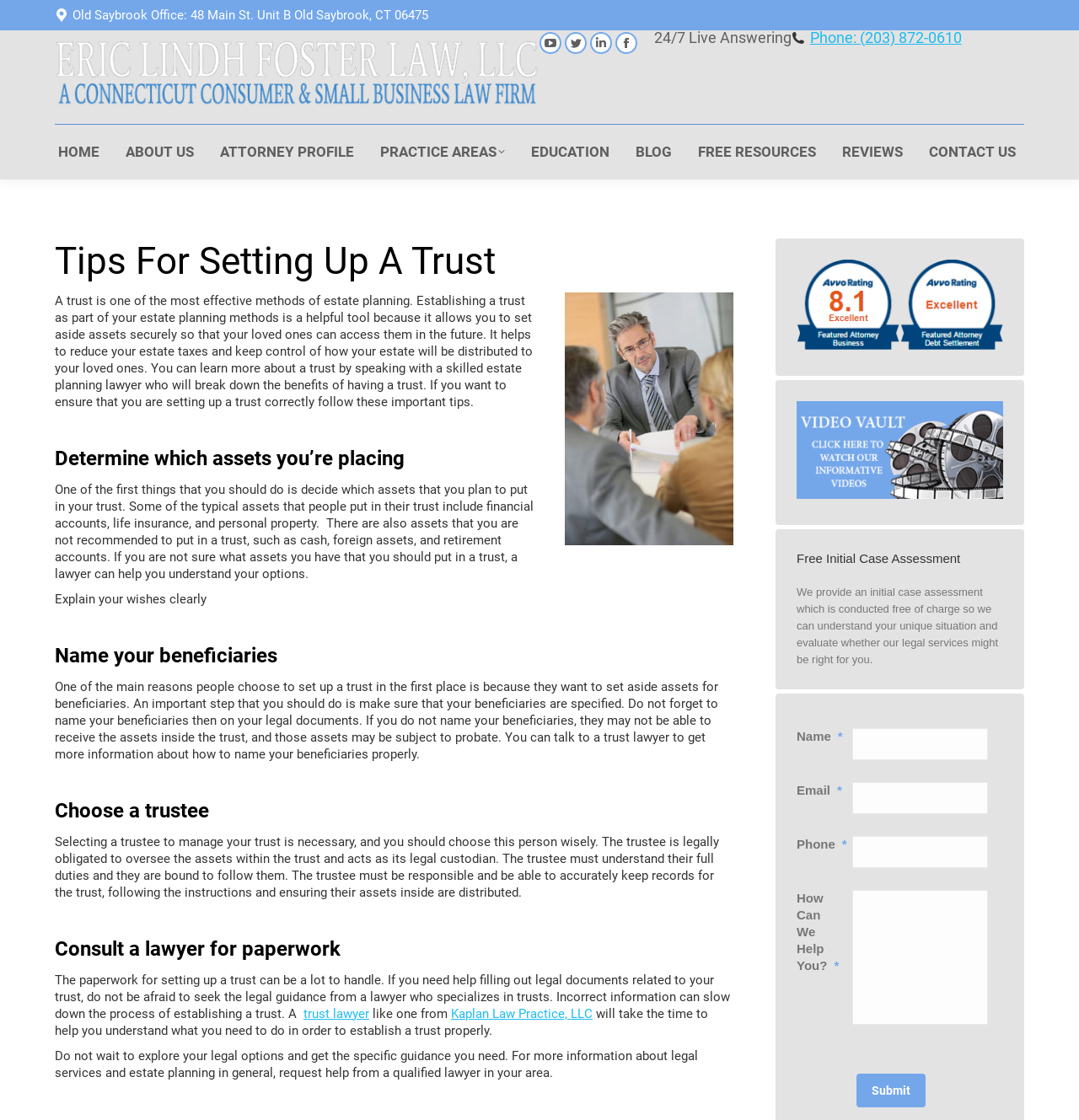Kindly respond to the following question with a single word or a brief phrase: 
What is the name of the law practice that can help with setting up a trust?

Kaplan Law Practice, LLC